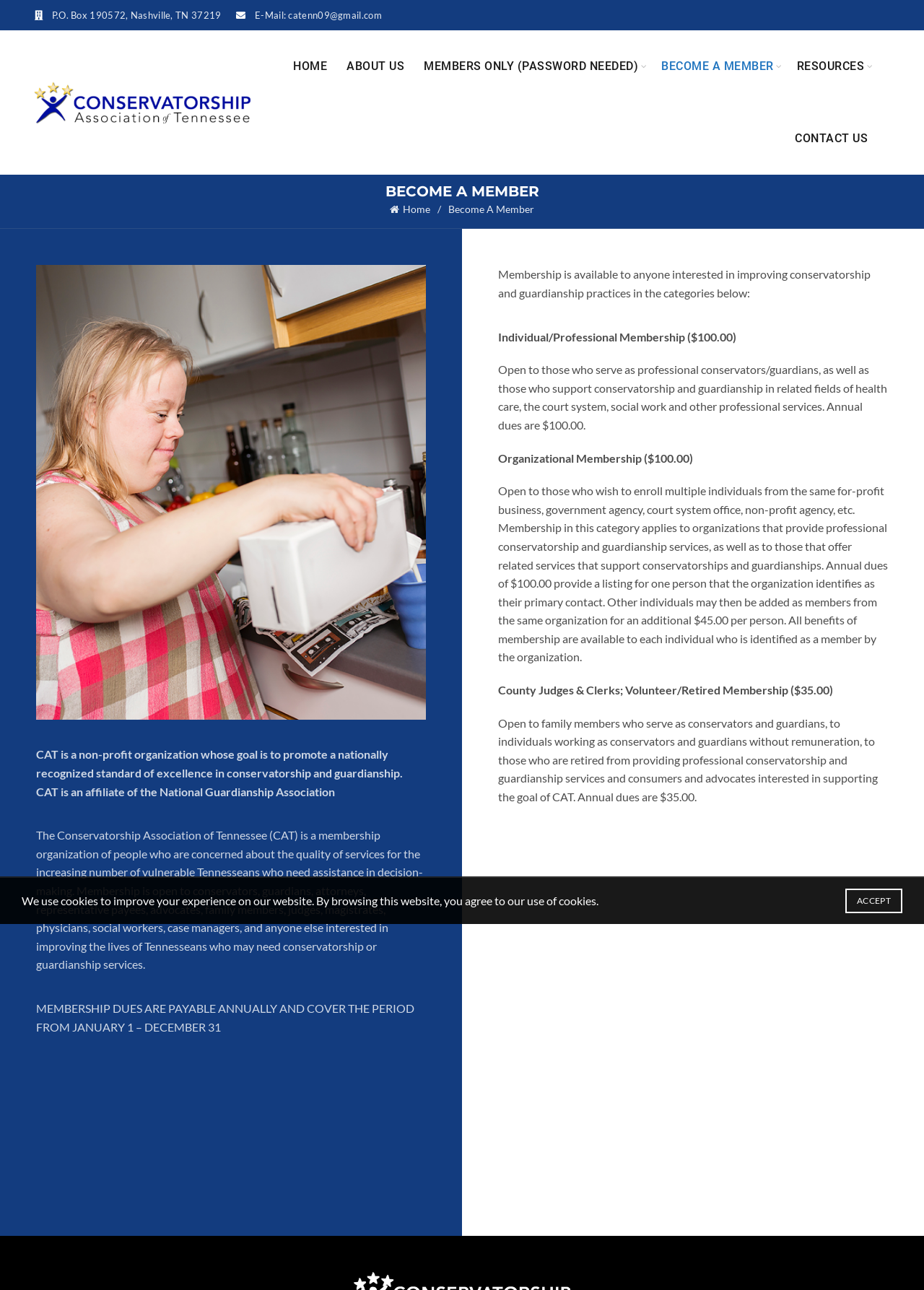Pinpoint the bounding box coordinates of the clickable area needed to execute the instruction: "Click the BECOME A MEMBER link". The coordinates should be specified as four float numbers between 0 and 1, i.e., [left, top, right, bottom].

[0.705, 0.024, 0.847, 0.079]